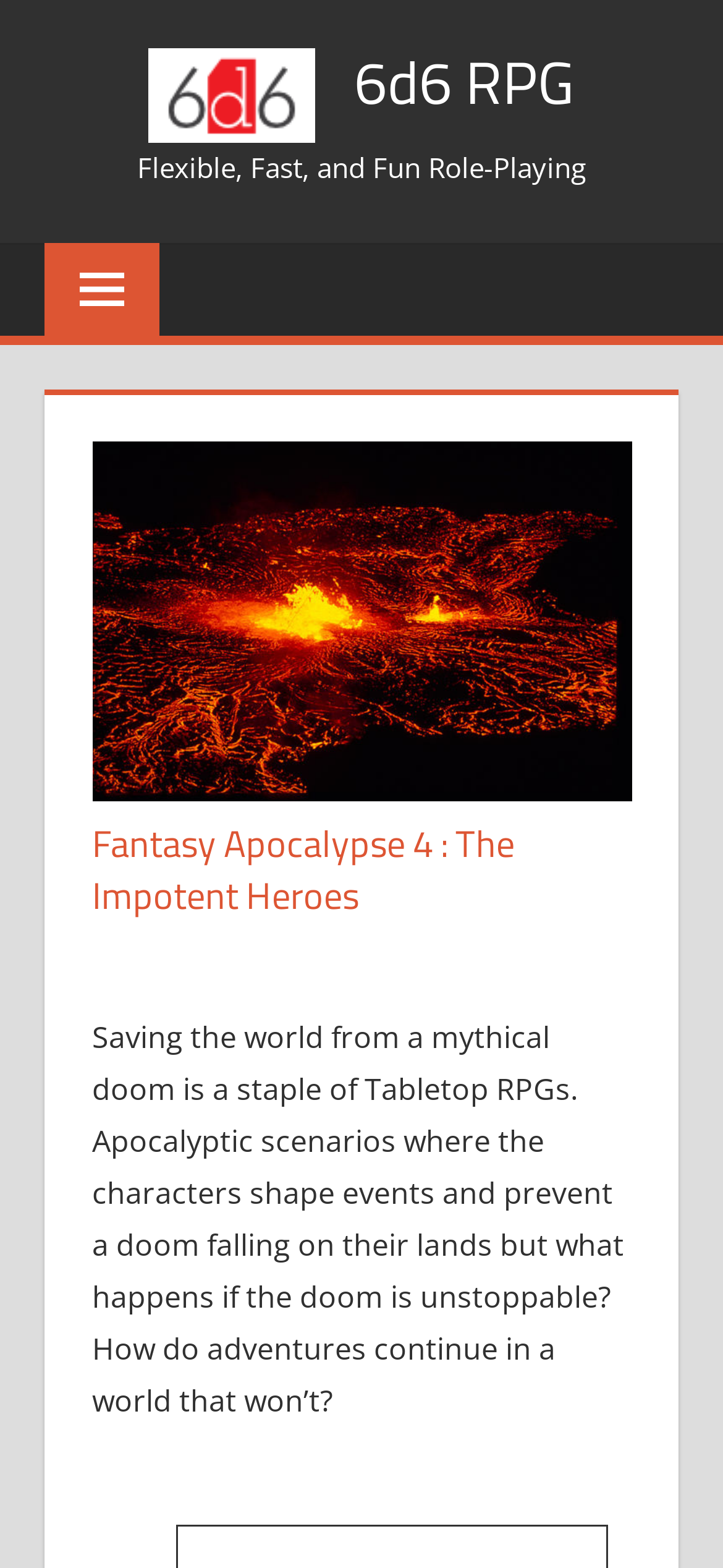Create a detailed summary of all the visual and textual information on the webpage.

The webpage is about Fantasy Apocalypse 4: The Impotent Heroes, a tabletop RPG. At the top, there is a logo image of "6d6 RPG" on the left, accompanied by a link with the same text. On the right side of the top section, there is another link with the text "6d6 RPG". Below the top section, there is a tagline that reads "Flexible, Fast, and Fun Role-Playing".

On the left side of the page, there is a button that controls the primary menu. When expanded, it reveals a header section with a heading that matches the title of the webpage, "Fantasy Apocalypse 4: The Impotent Heroes". Below the heading, there is a paragraph of text that describes the game's premise, which is about saving the world from a mythical doom, but with a twist where the doom is unstoppable. The text explains how the game continues in a world that won't be saved.